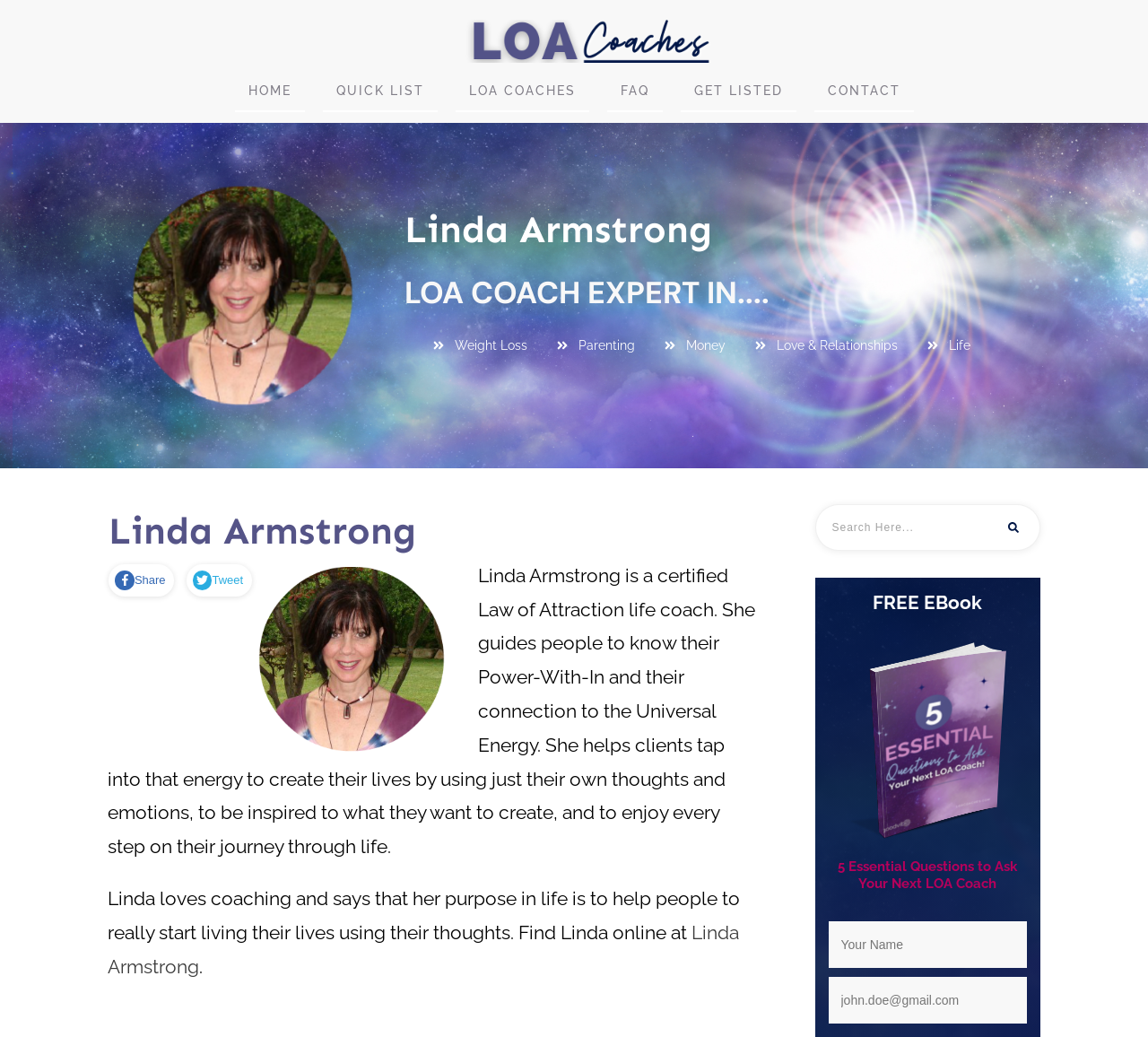Answer the question with a brief word or phrase:
How many social media sharing options are available?

2